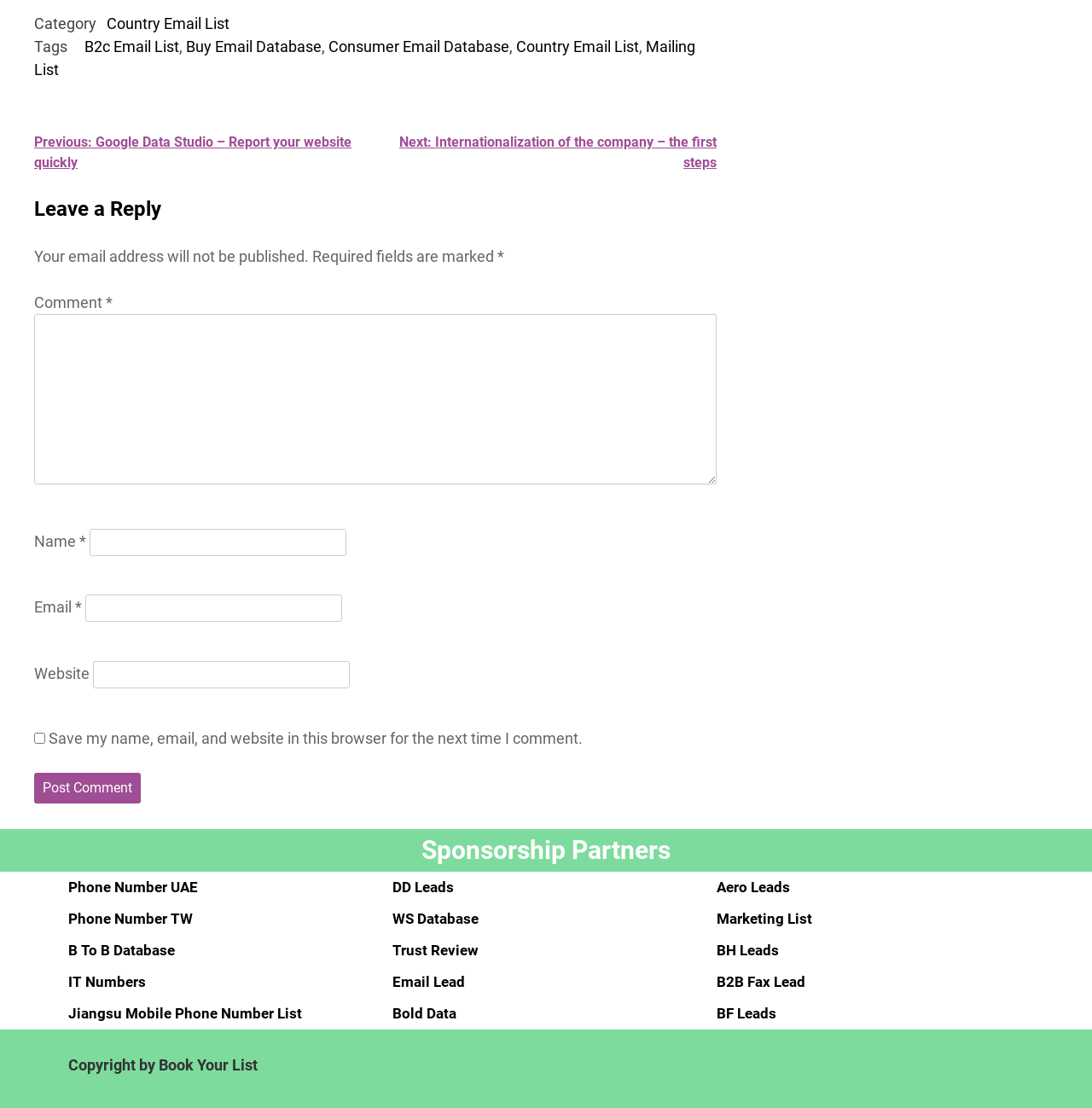Identify the bounding box coordinates for the UI element described as: "parent_node: Name * name="author"". The coordinates should be provided as four floats between 0 and 1: [left, top, right, bottom].

[0.082, 0.477, 0.317, 0.502]